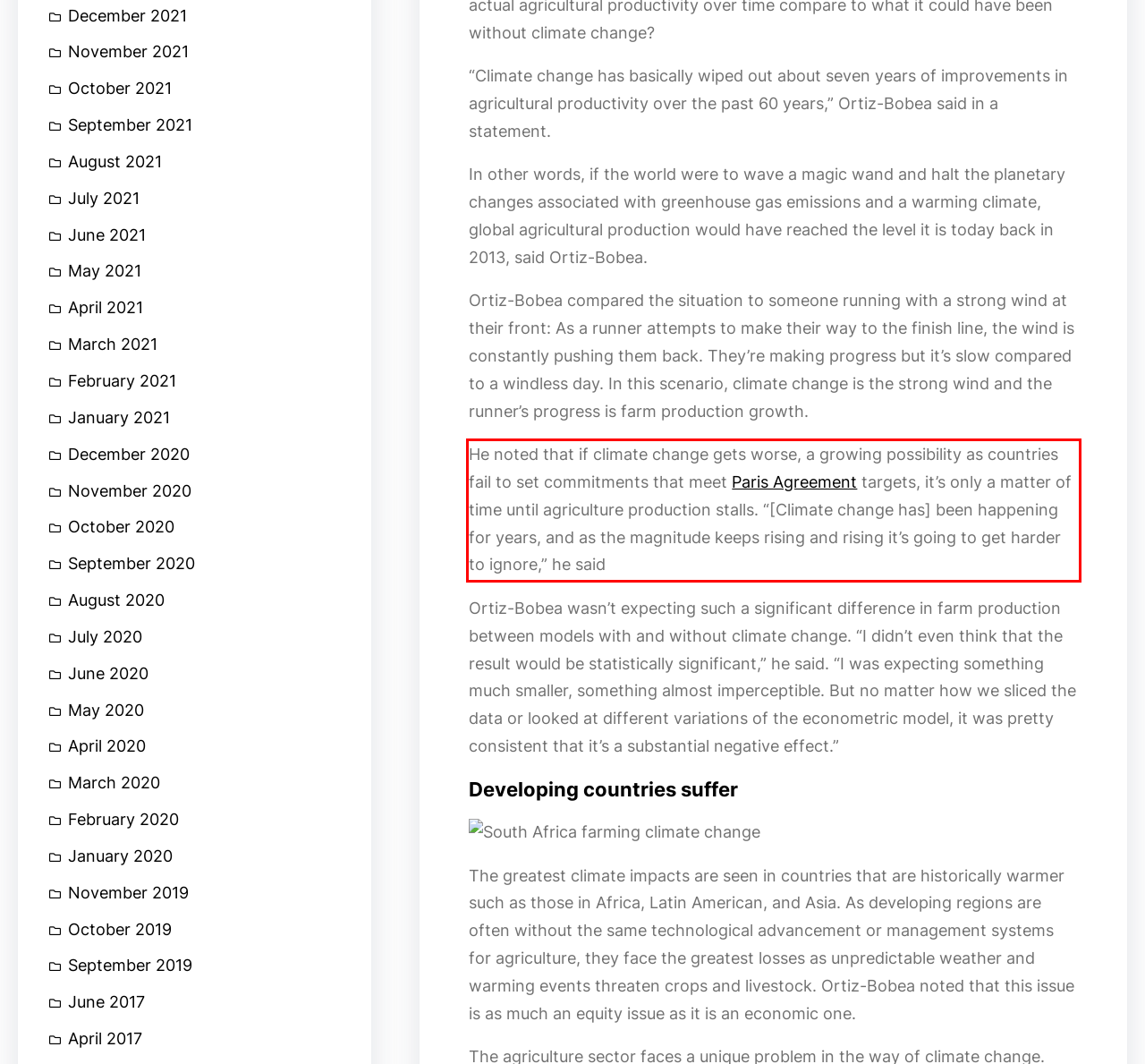Please use OCR to extract the text content from the red bounding box in the provided webpage screenshot.

He noted that if climate change gets worse, a growing possibility as countries fail to set commitments that meet Paris Agreement targets, it’s only a matter of time until agriculture production stalls. “[Climate change has] been happening for years, and as the magnitude keeps rising and rising it’s going to get harder to ignore,” he said